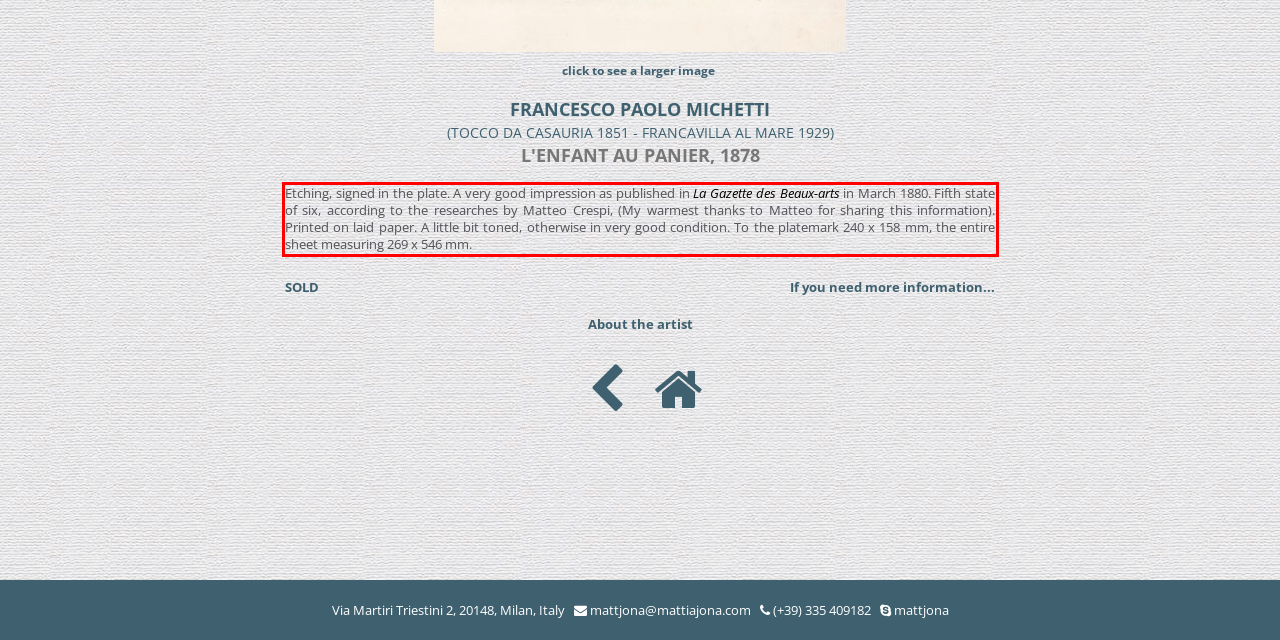Analyze the red bounding box in the provided webpage screenshot and generate the text content contained within.

Etching, signed in the plate. A very good impression as published in La Gazette des Beaux-arts in March 1880. Fifth state of six, according to the researches by Matteo Crespi, (My warmest thanks to Matteo for sharing this information). Printed on laid paper. A little bit toned, otherwise in very good condition. To the platemark 240 x 158 mm, the entire sheet measuring 269 x 546 mm.